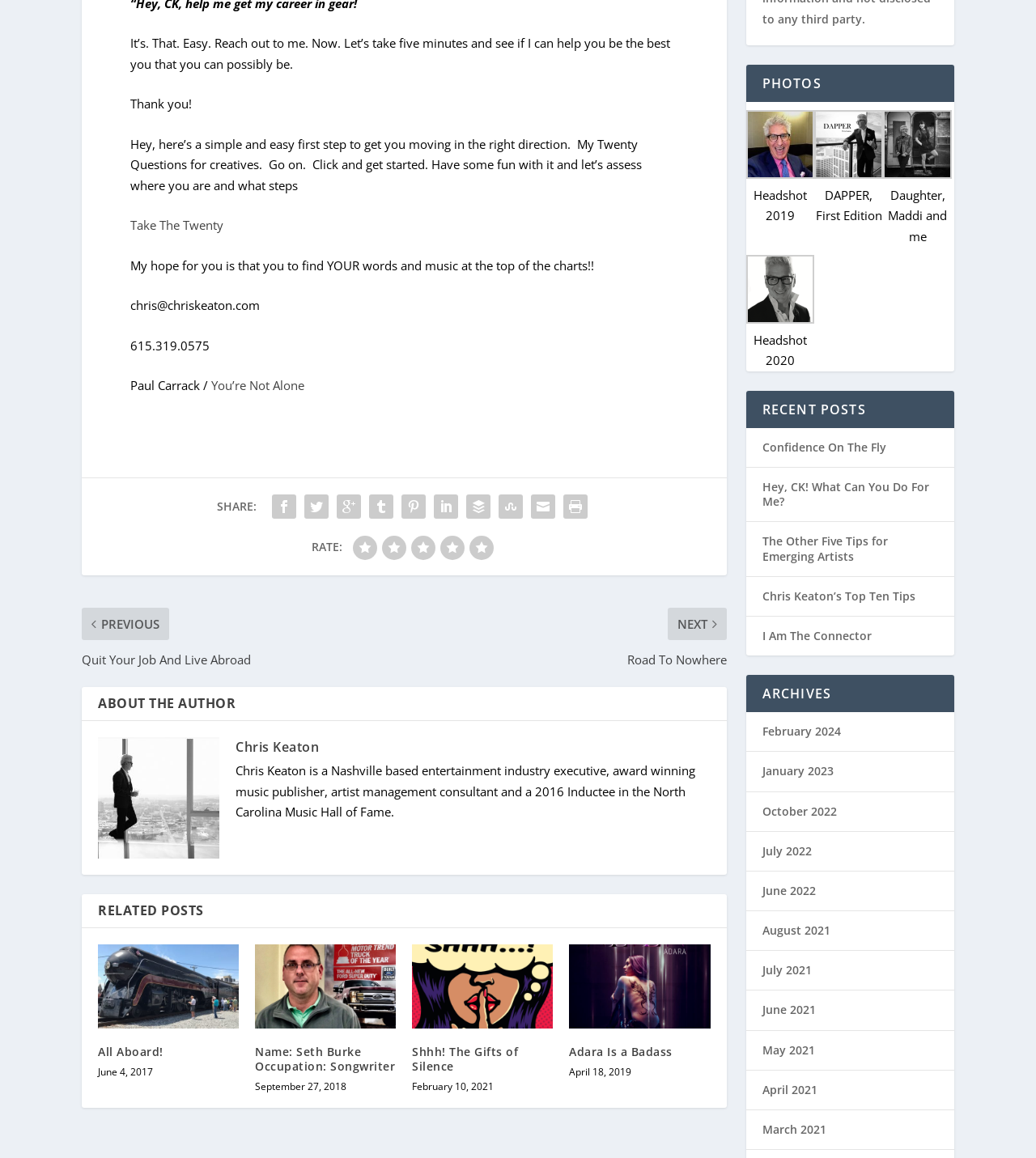How many related posts are there?
Please answer the question with a detailed and comprehensive explanation.

In the 'RELATED POSTS' section, there are four related posts listed, each with a title, image, and date. These posts are arranged in a vertical list, with the most recent post first.